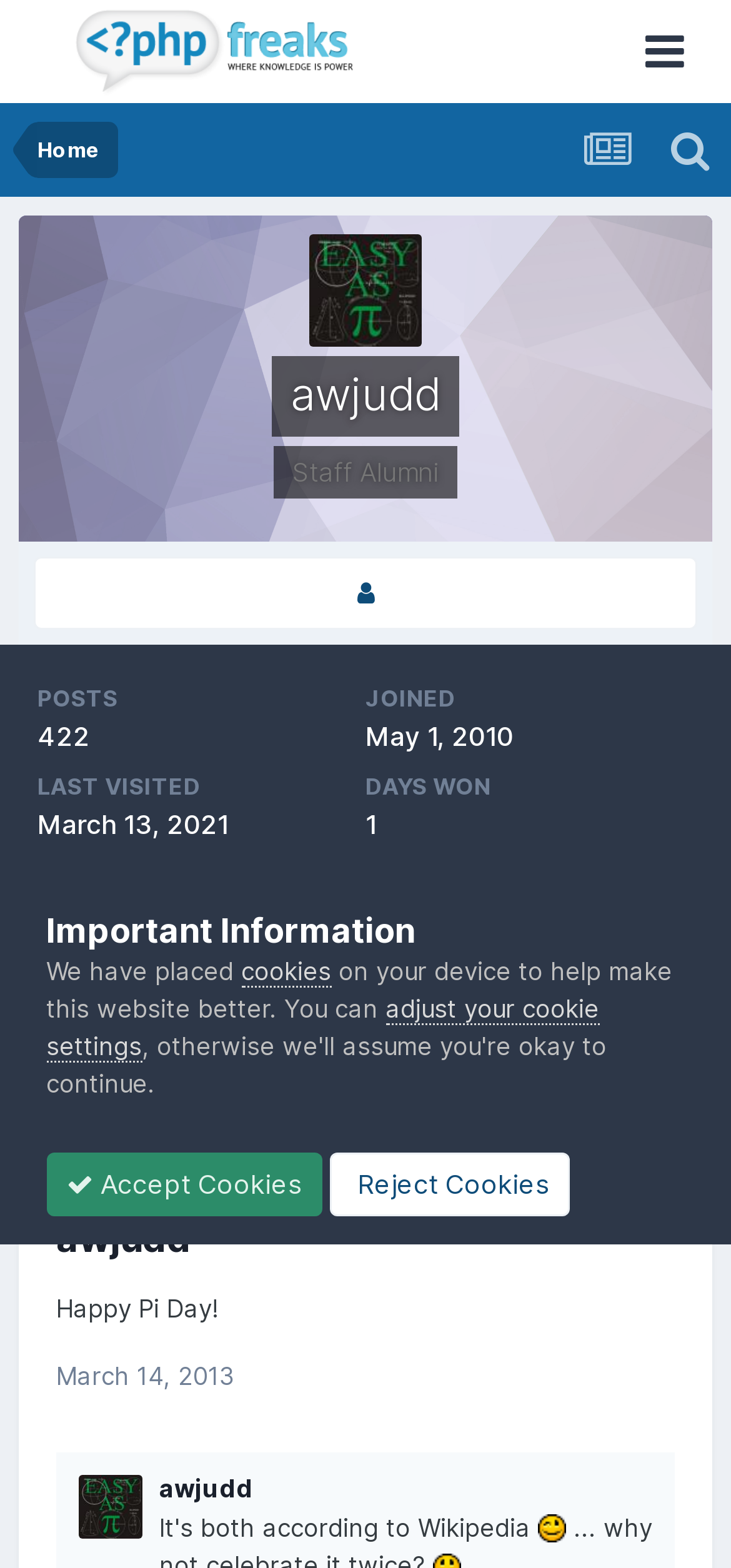Locate the bounding box coordinates of the clickable area to execute the instruction: "view awjudd's content type". Provide the coordinates as four float numbers between 0 and 1, represented as [left, top, right, bottom].

[0.056, 0.599, 0.944, 0.661]